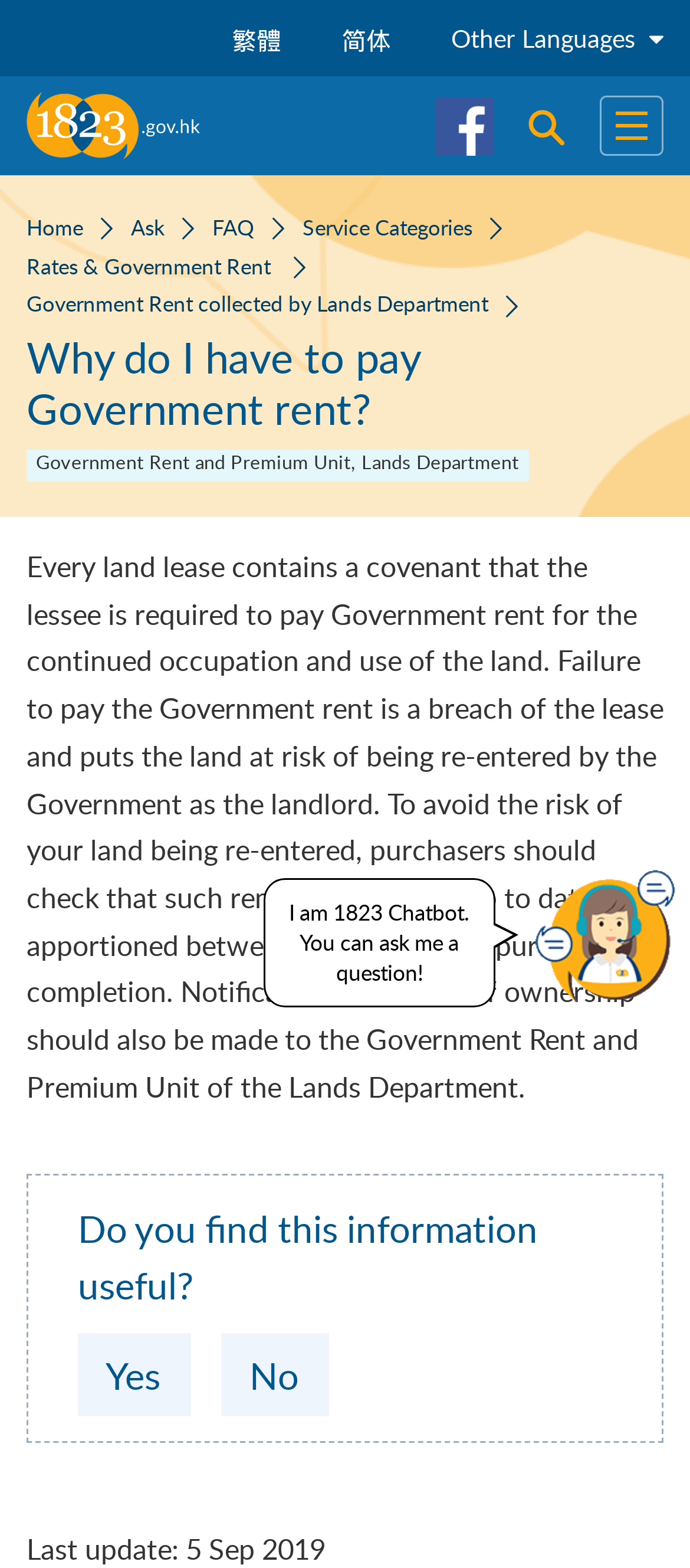What is the name of the department responsible for Government rent?
Use the image to give a comprehensive and detailed response to the question.

The webpage mentions that the Government Rent and Premium Unit of the Lands Department is responsible for collecting Government rent. This information is provided in the link element on the webpage.